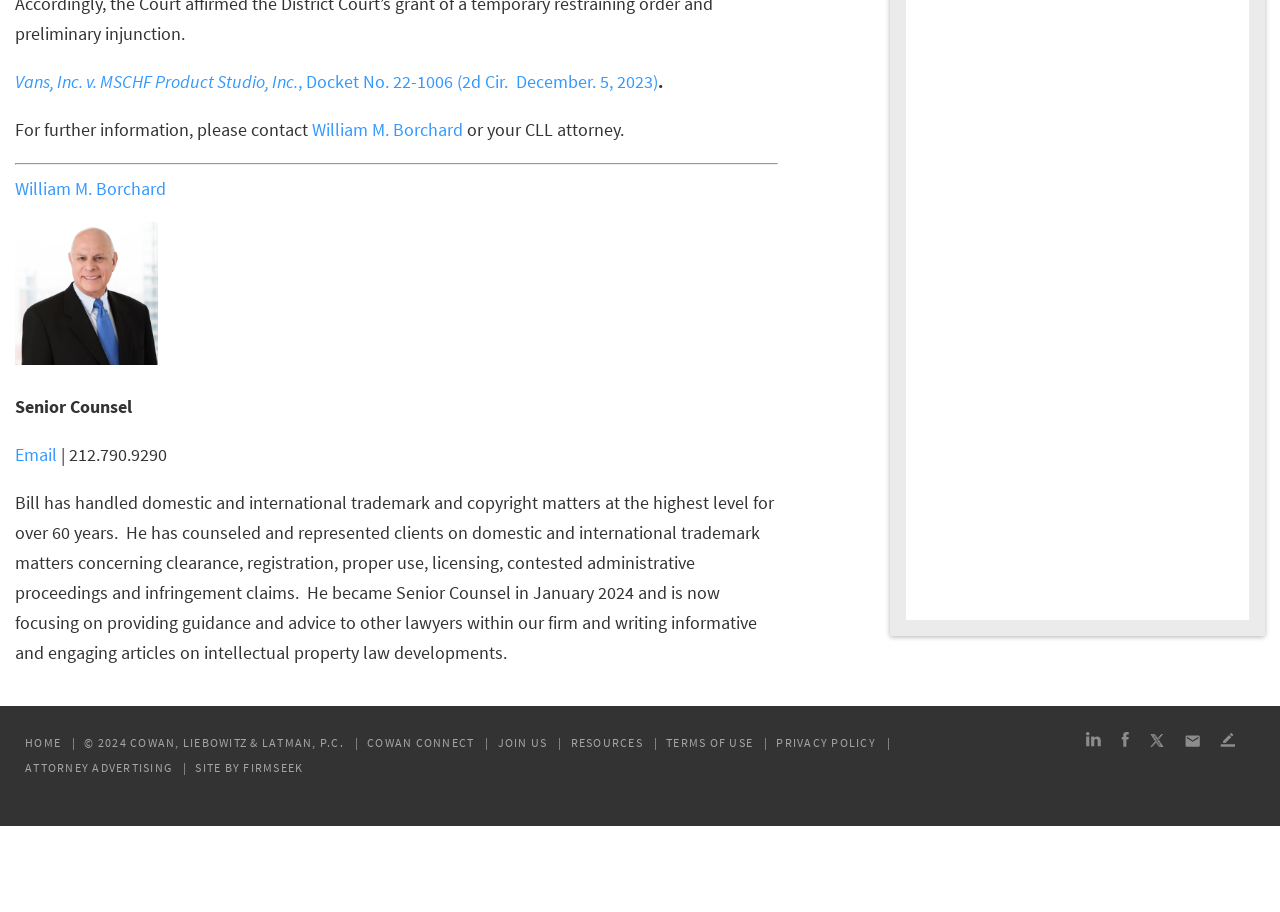Please find the bounding box for the following UI element description. Provide the coordinates in (top-left x, top-left y, bottom-right x, bottom-right y) format, with values between 0 and 1: Cowan Connect

[0.287, 0.807, 0.371, 0.822]